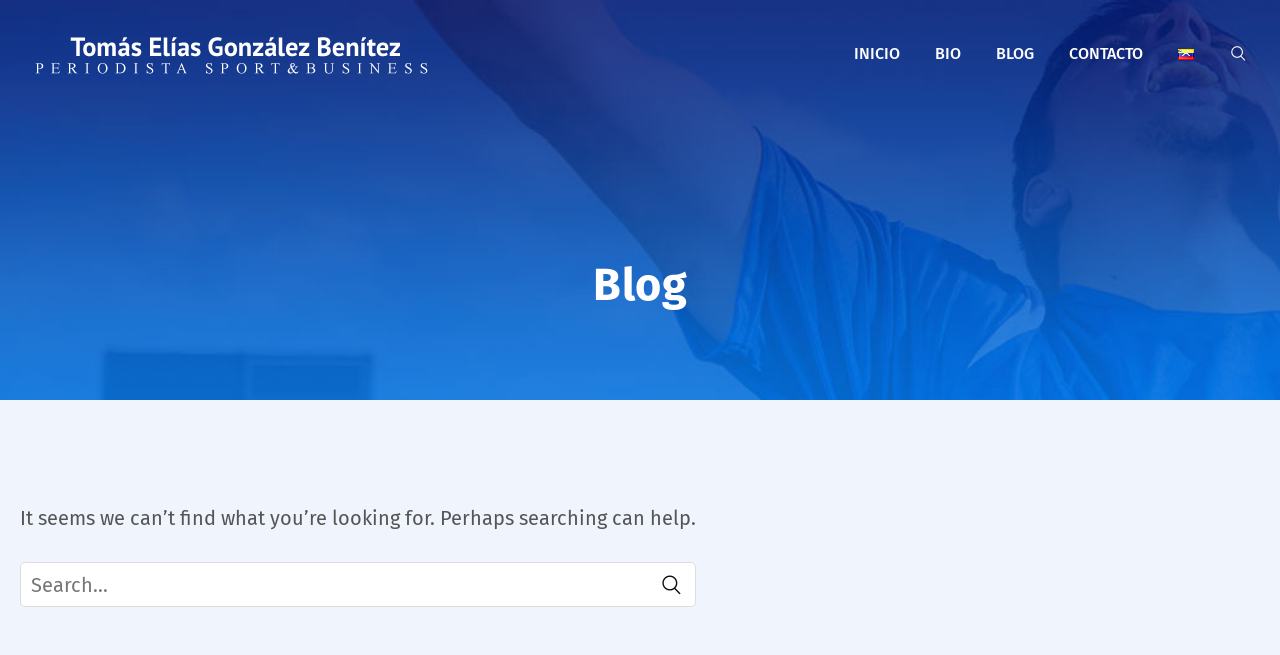Examine the screenshot and answer the question in as much detail as possible: What language option is available on the webpage?

The webpage provides an option to switch to Español language, which is indicated by a link with the text 'Español' and a flag icon next to it.